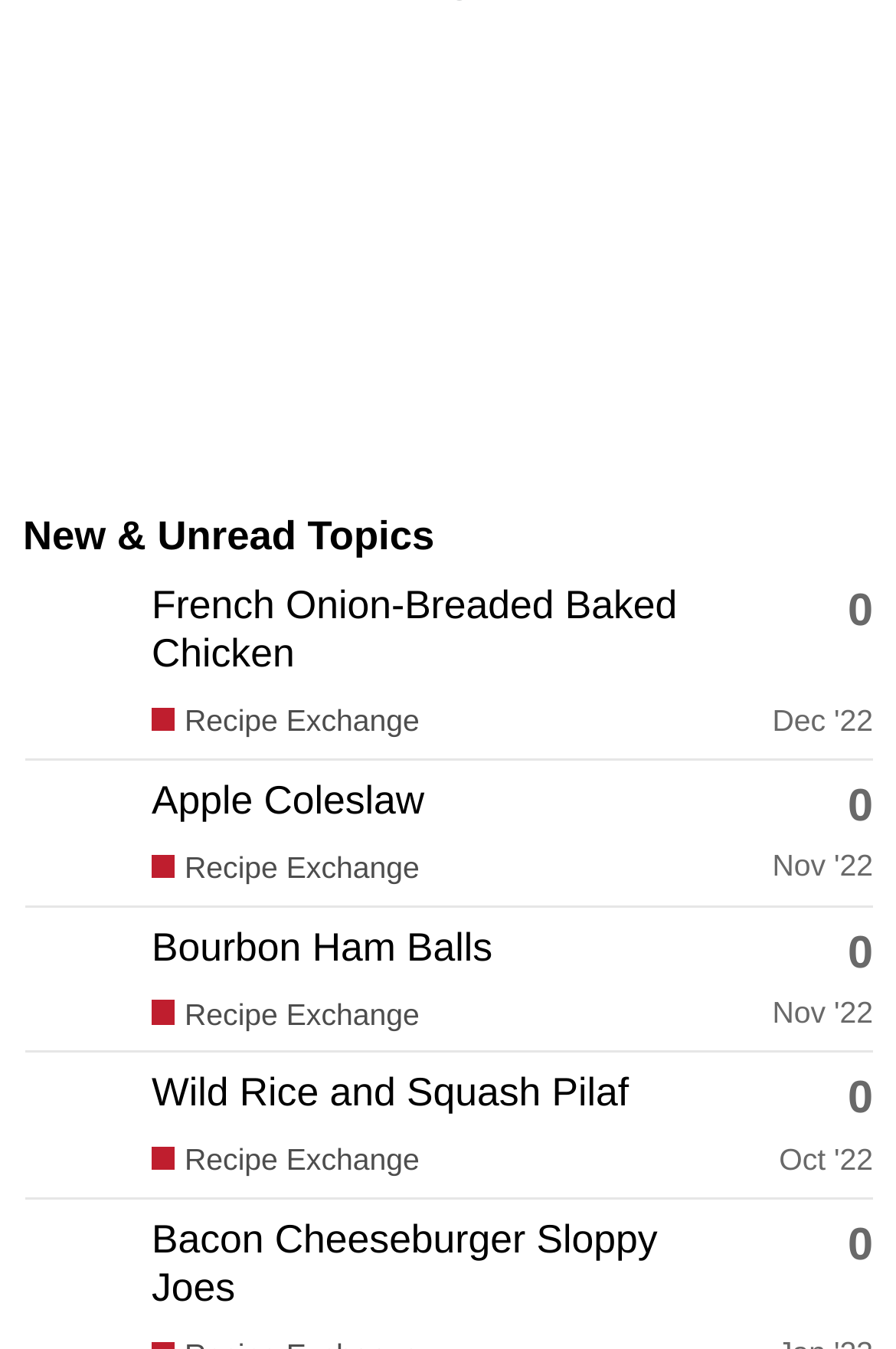Locate the bounding box coordinates of the area to click to fulfill this instruction: "View topic about Wild Rice and Squash Pilaf". The bounding box should be presented as four float numbers between 0 and 1, in the order [left, top, right, bottom].

[0.169, 0.793, 0.702, 0.827]